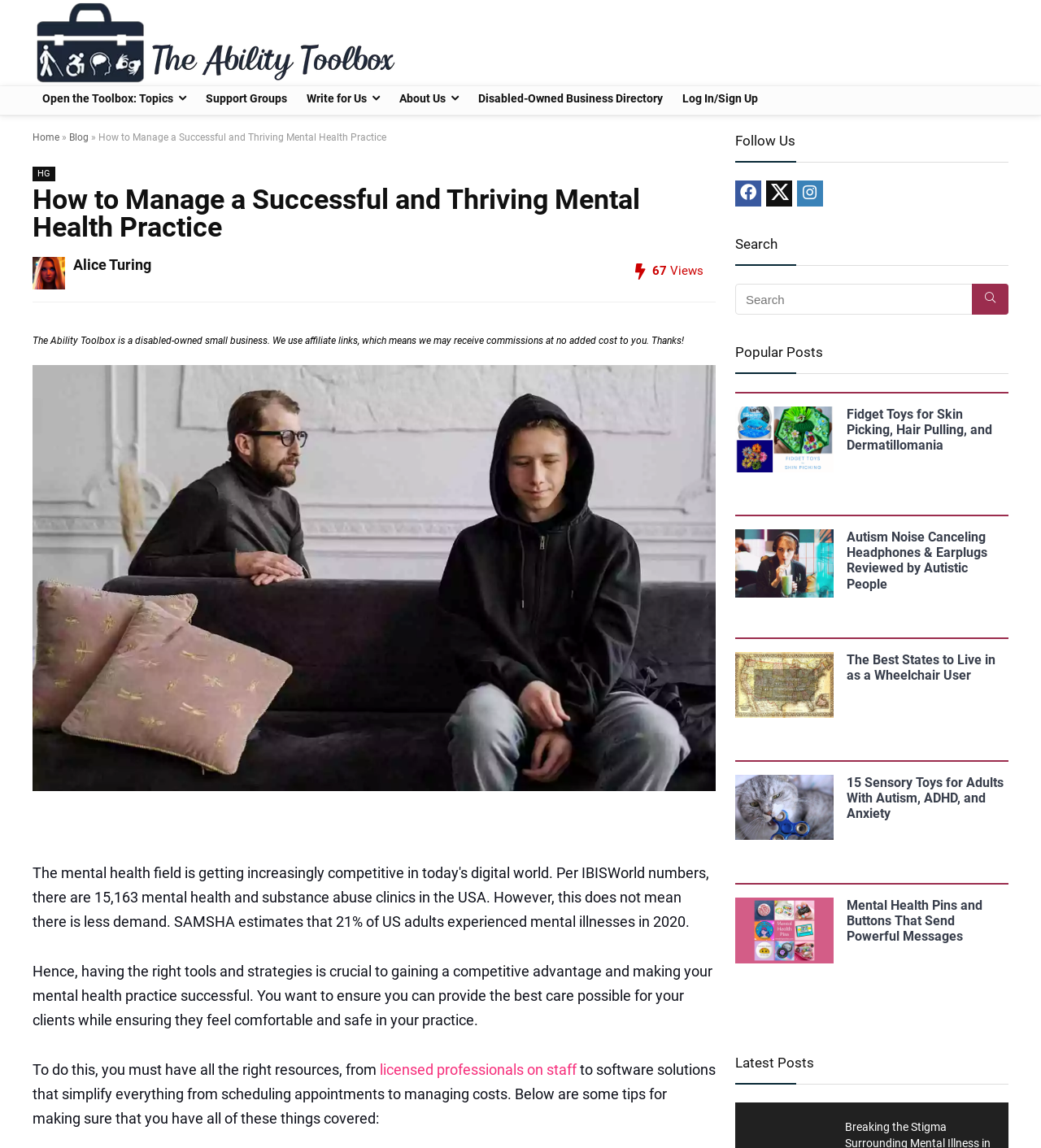What is the name of the toolbox?
Using the visual information from the image, give a one-word or short-phrase answer.

The Ability Toolbox